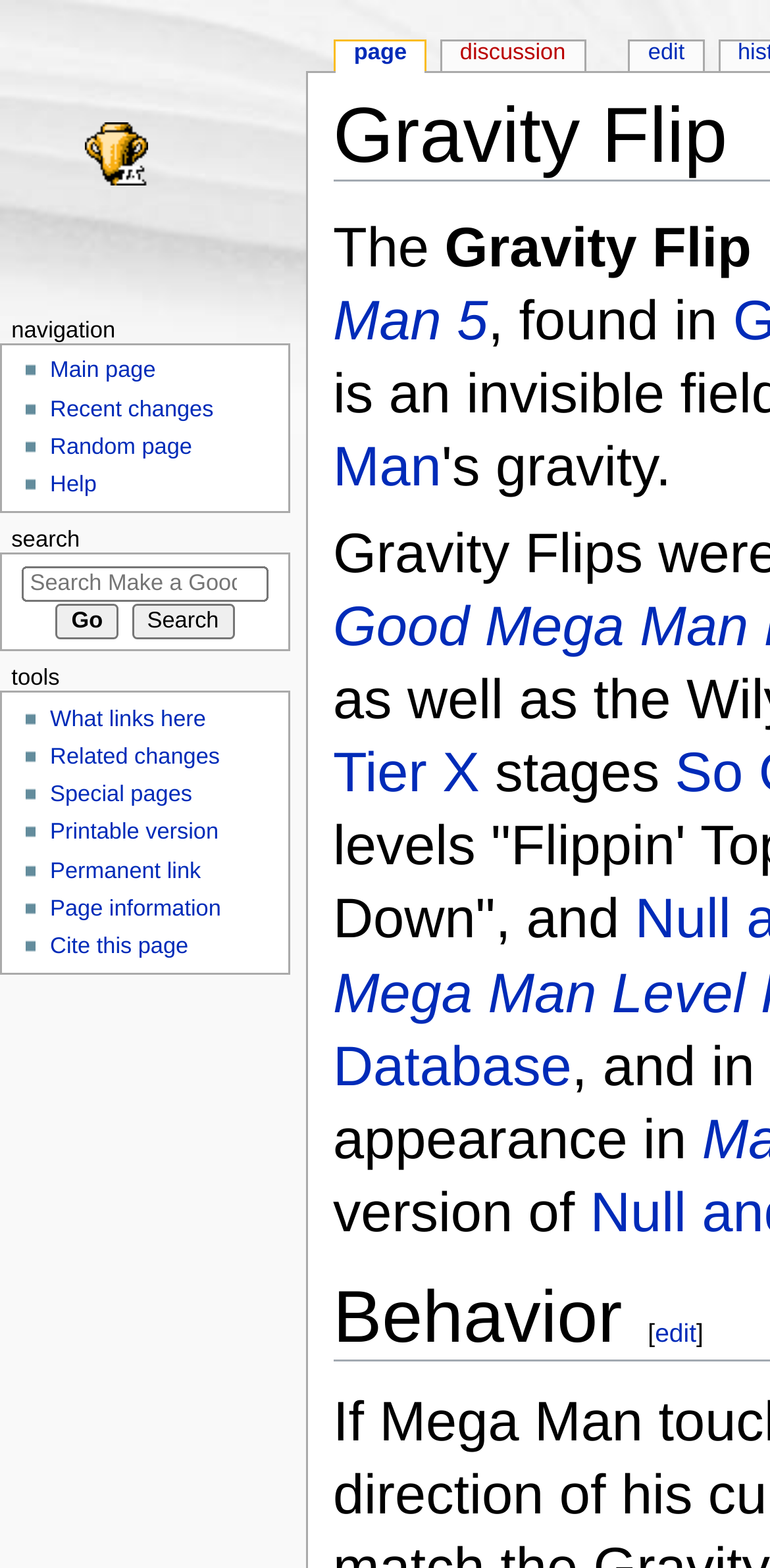Please find the bounding box for the UI element described by: "Printable version".

[0.065, 0.524, 0.284, 0.539]